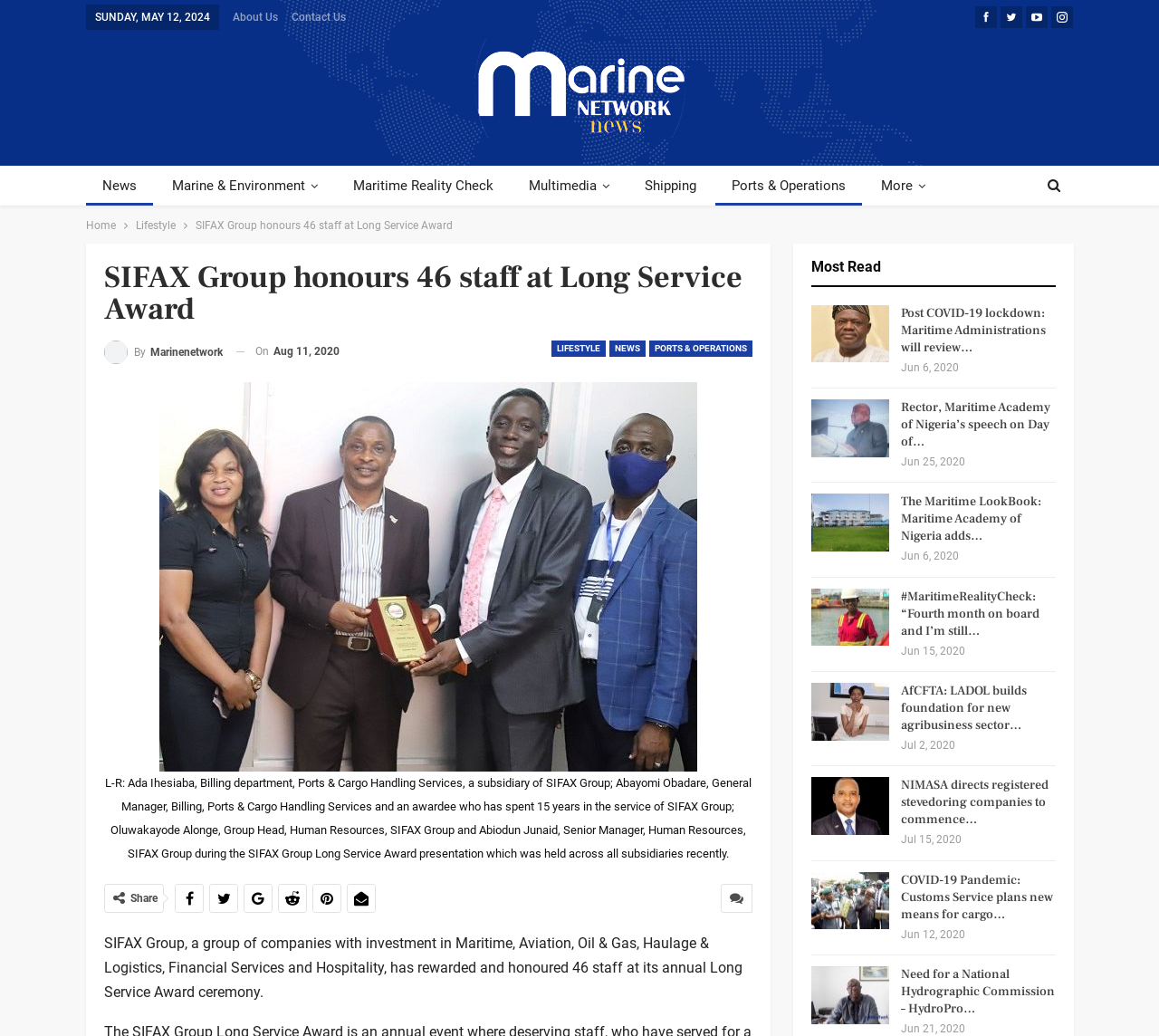Using the elements shown in the image, answer the question comprehensively: How many staff were honored at the Long Service Award ceremony?

The answer can be found in the main article content, where it is stated that 'SIFAX Group, a group of companies with investment in Maritime, Aviation, Oil & Gas, Haulage & Logistics, Financial Services and Hospitality, has rewarded and honoured 46 staff at its annual Long Service Award ceremony.'